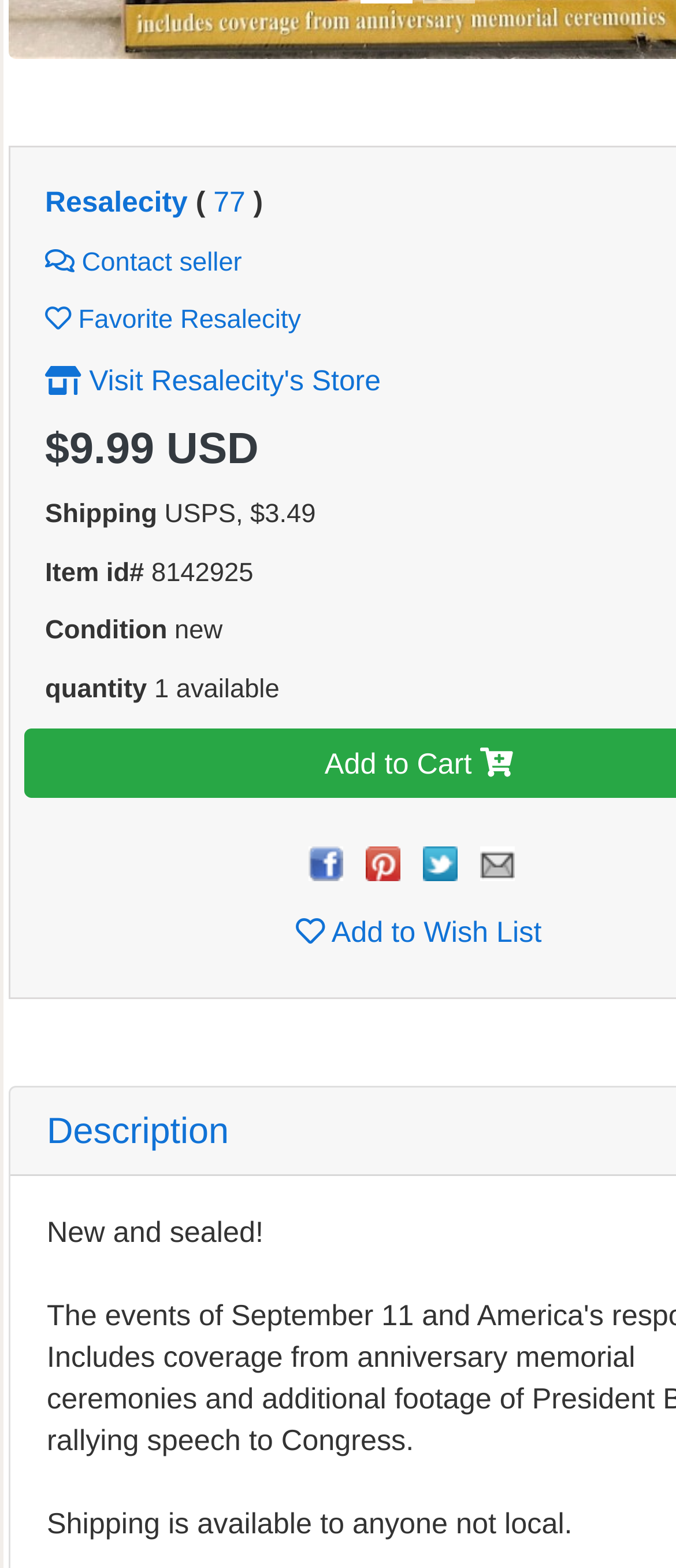Find the bounding box coordinates for the HTML element described as: "Visit Resalecity's Store". The coordinates should consist of four float values between 0 and 1, i.e., [left, top, right, bottom].

[0.067, 0.232, 0.563, 0.253]